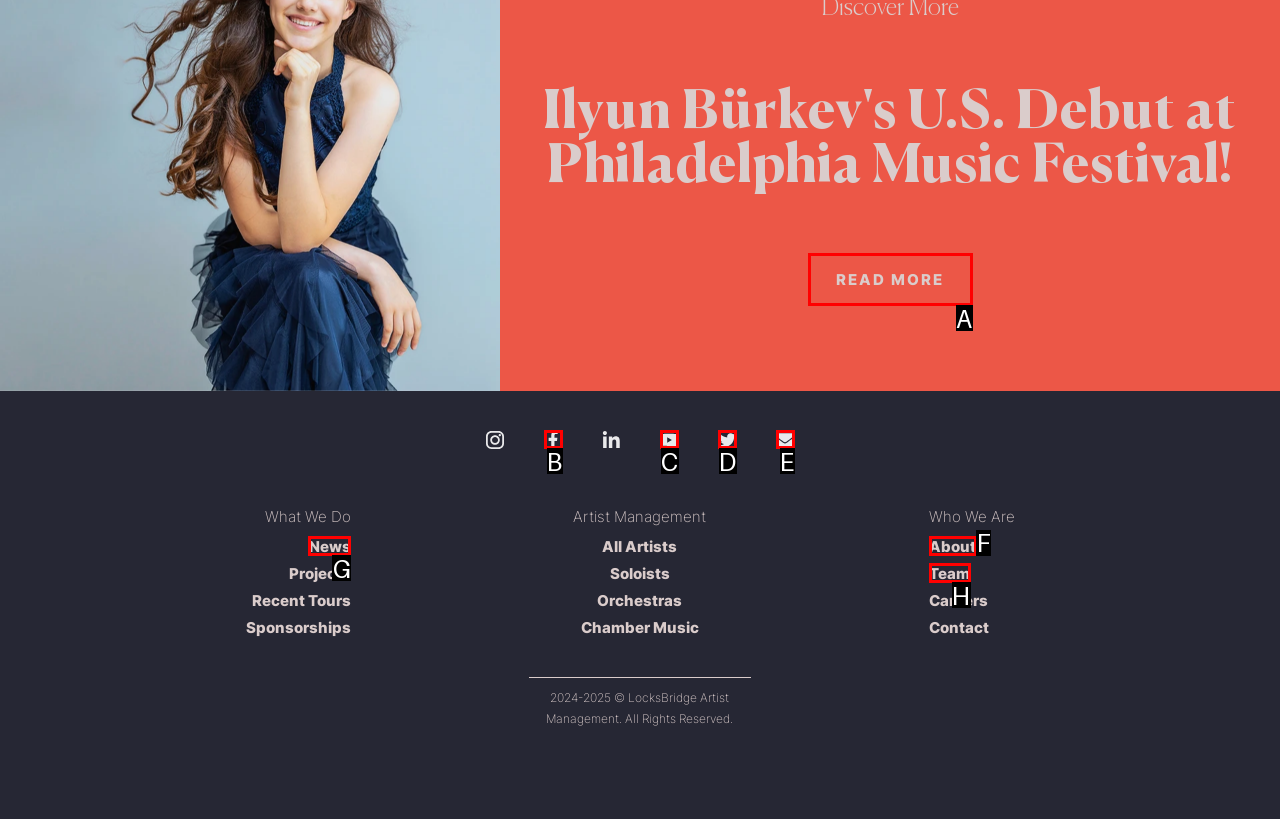Identify the letter of the correct UI element to fulfill the task: View the return and refund policy from the given options in the screenshot.

None